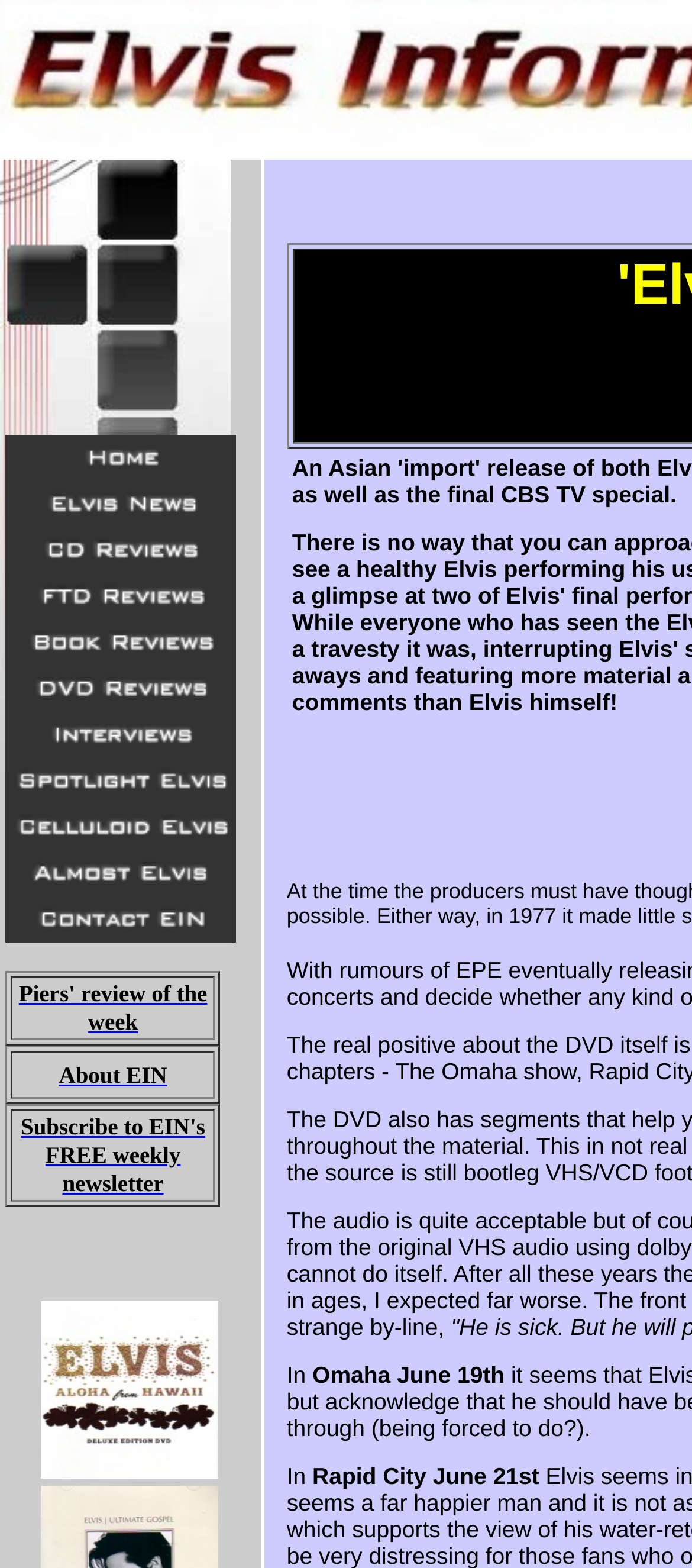Could you highlight the region that needs to be clicked to execute the instruction: "Click the first link"?

[0.008, 0.292, 0.341, 0.311]